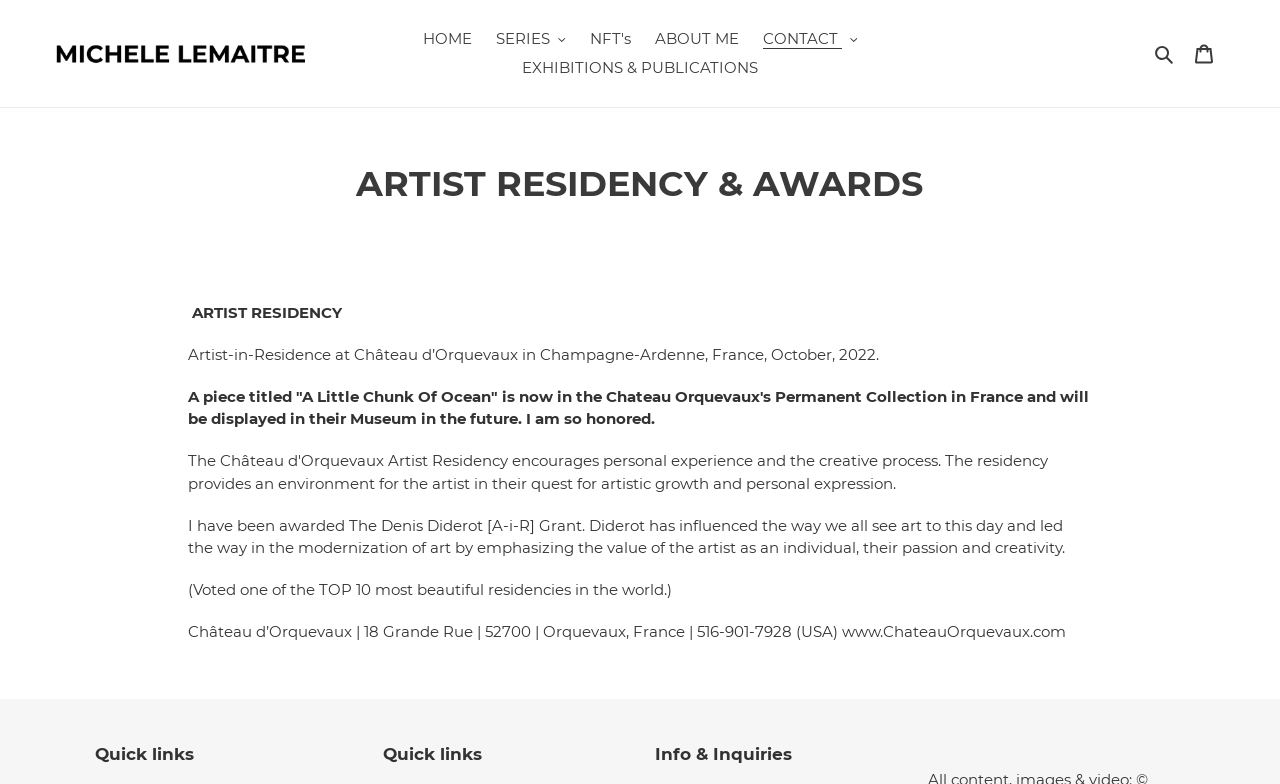Please provide the main heading of the webpage content.

ARTIST RESIDENCY & AWARDS